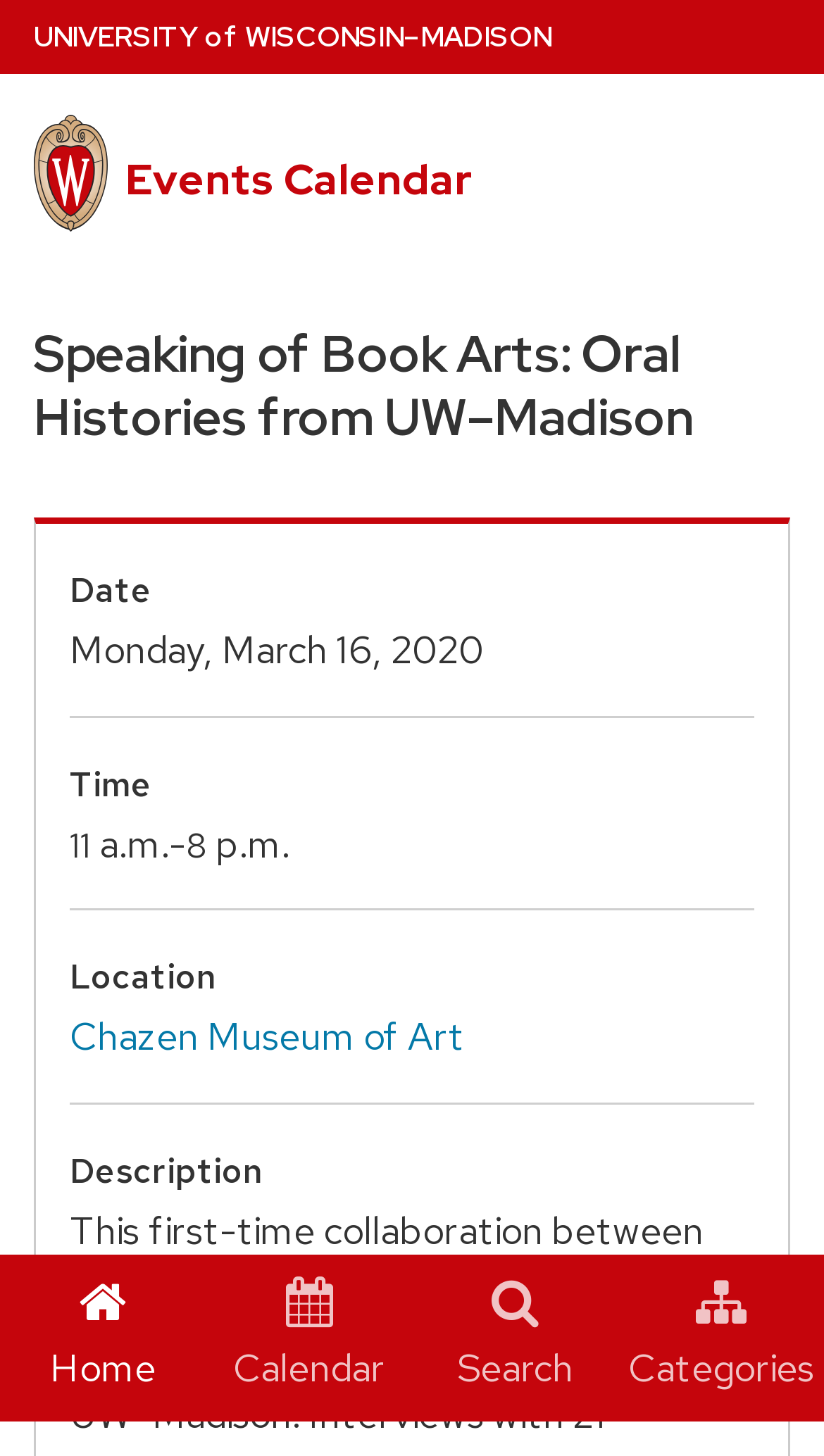Please answer the following query using a single word or phrase: 
What time does the event start?

11 a.m.